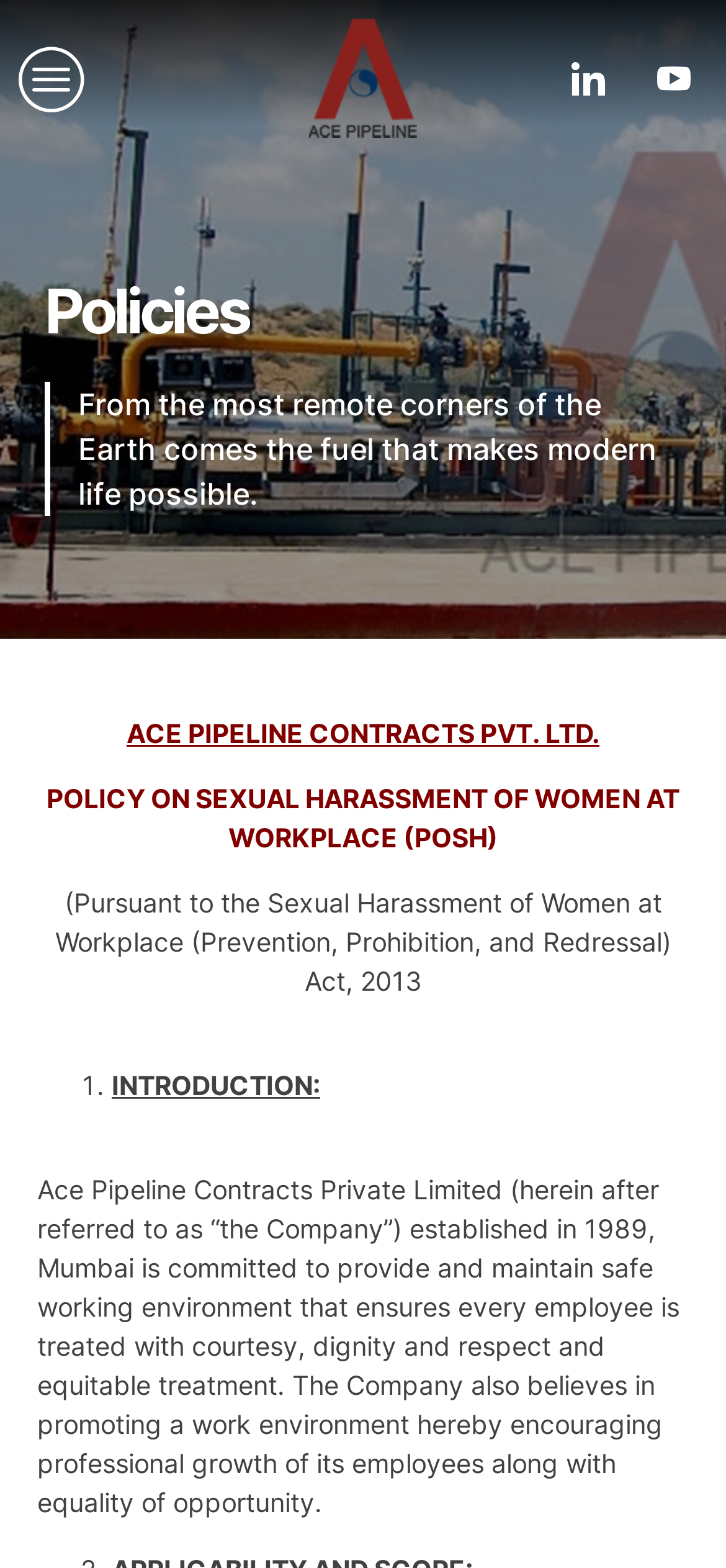Refer to the image and provide a thorough answer to this question:
What is the purpose of the company?

I found the purpose of the company by looking at the StaticText element with the text '...committed to provide and maintain safe working environment that ensures every employee is treated with courtesy, dignity and respect and equitable treatment.' which is located in the introduction section of the policy, indicating that the purpose of the company is to provide a safe working environment.